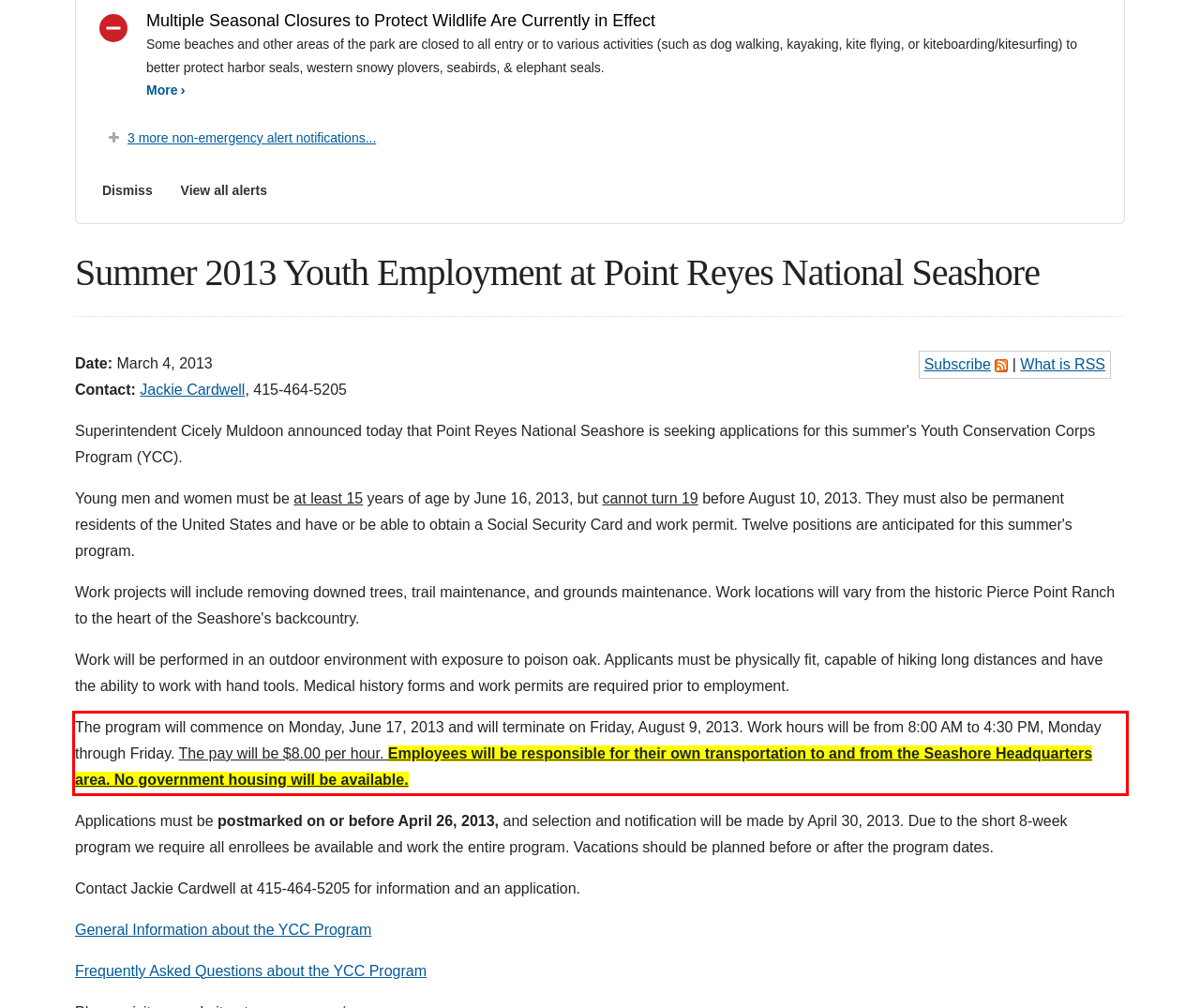Analyze the webpage screenshot and use OCR to recognize the text content in the red bounding box.

The program will commence on Monday, June 17, 2013 and will terminate on Friday, August 9, 2013. Work hours will be from 8:00 AM to 4:30 PM, Monday through Friday. The pay will be $8.00 per hour. Employees will be responsible for their own transportation to and from the Seashore Headquarters area. No government housing will be available.